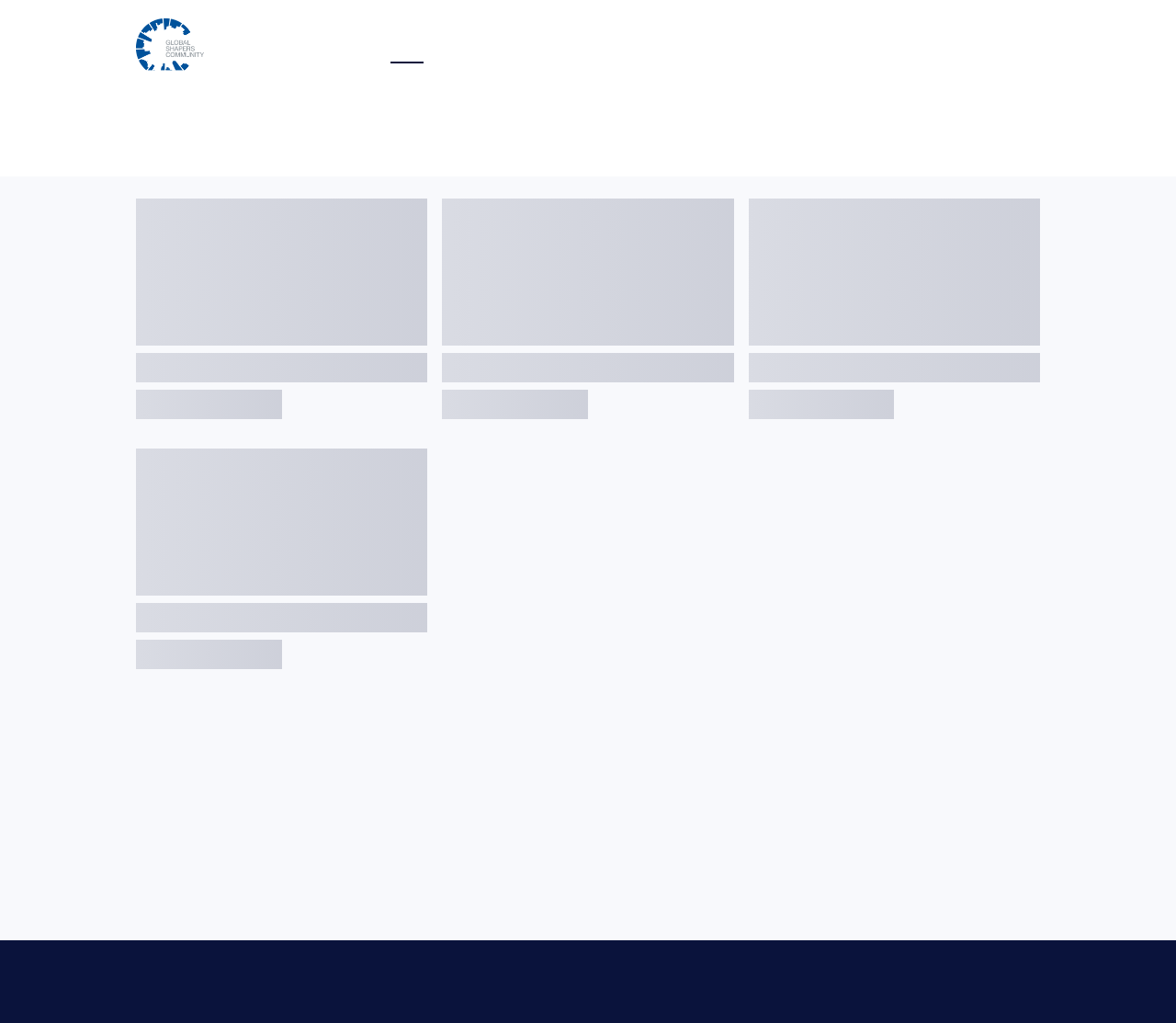Construct a thorough caption encompassing all aspects of the webpage.

The webpage is about Global Shapers, an organization that empowers young leaders to drive positive change. At the top left corner, there is a logo, which is an image linked to the homepage. Next to the logo, there is a navigation menu with seven links: Home, About, Hubs, Shapers, Our impact, Insights, and Our partners. These links are aligned horizontally and take up about half of the top section of the page.

Below the navigation menu, there is a heading titled "Sub-communities" followed by a paragraph of text that explains the organization's approach to connecting stakeholders across the globe through thematic or geographic sub-communities.

At the bottom of the page, there is a secondary navigation menu with five links: About, Hubs, Shapers, Our impact, and Insights. These links are aligned horizontally and are positioned near the bottom of the page.